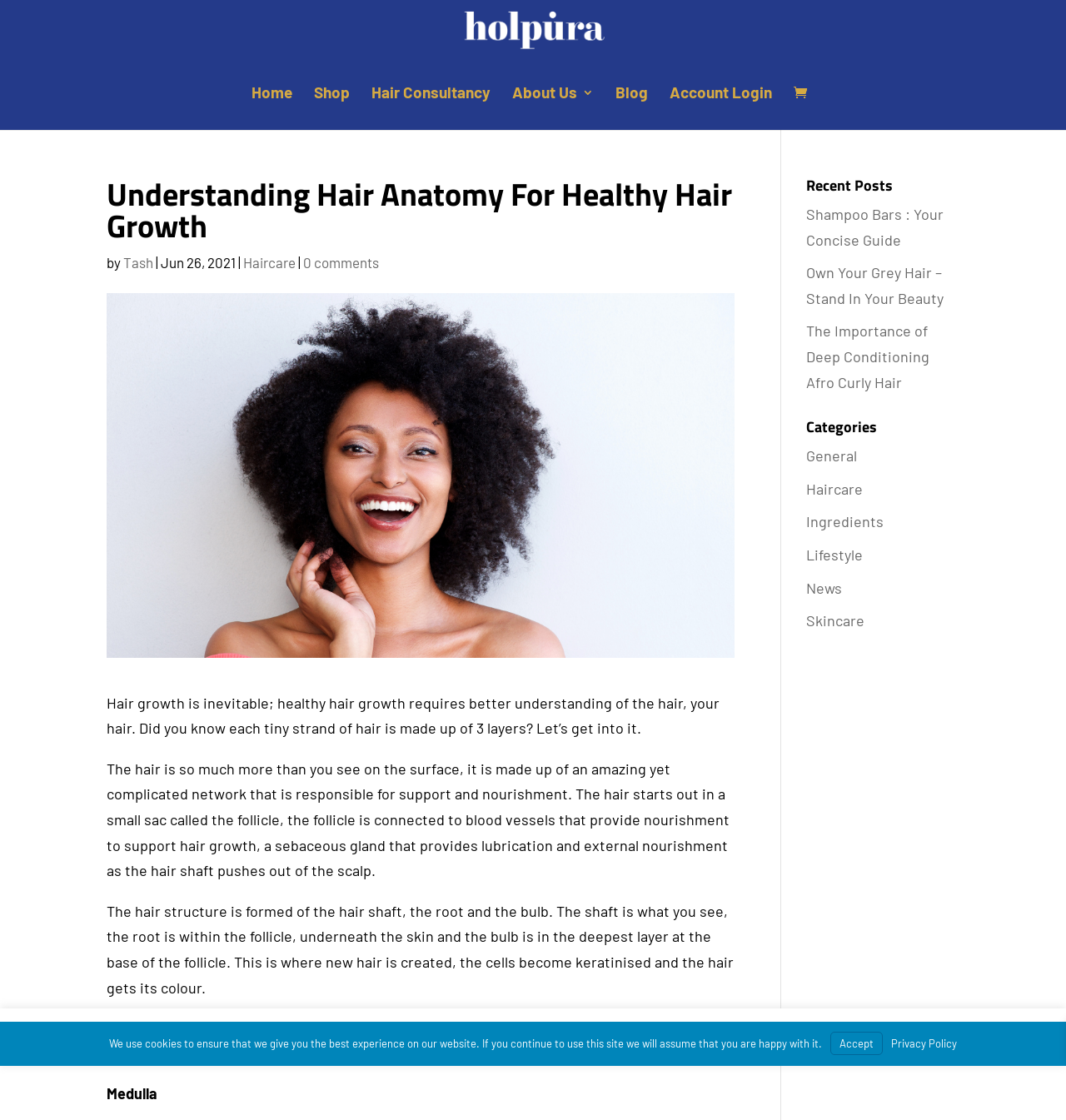Locate the bounding box coordinates of the area that needs to be clicked to fulfill the following instruction: "Go to the shop page". The coordinates should be in the format of four float numbers between 0 and 1, namely [left, top, right, bottom].

None